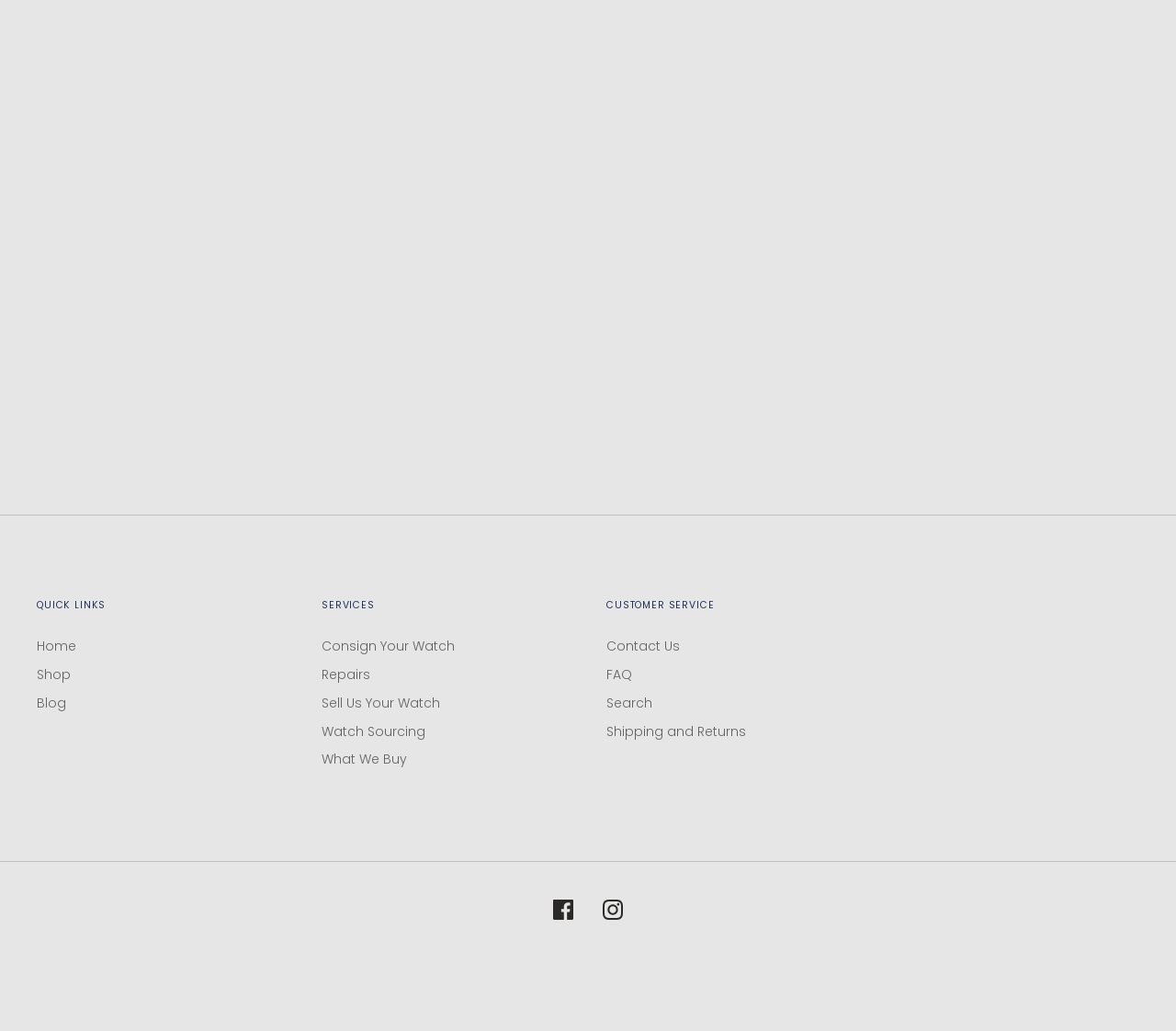Provide a one-word or one-phrase answer to the question:
What is the category of 'Rolex Airking 34mm Ref. 14000M Unworn $5,850.00'?

Watch